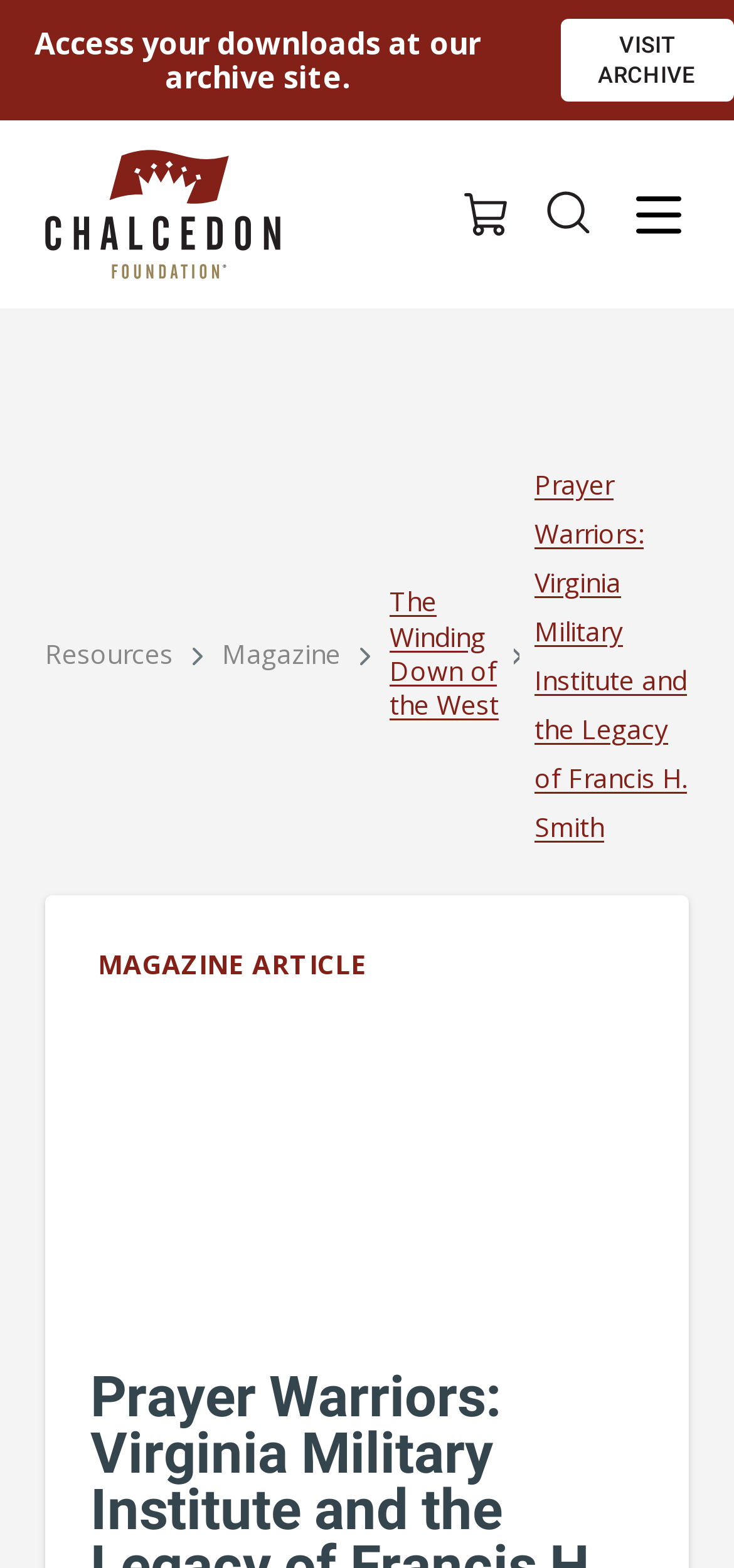How many buttons are there in the top-right corner?
Answer with a single word or phrase, using the screenshot for reference.

Two